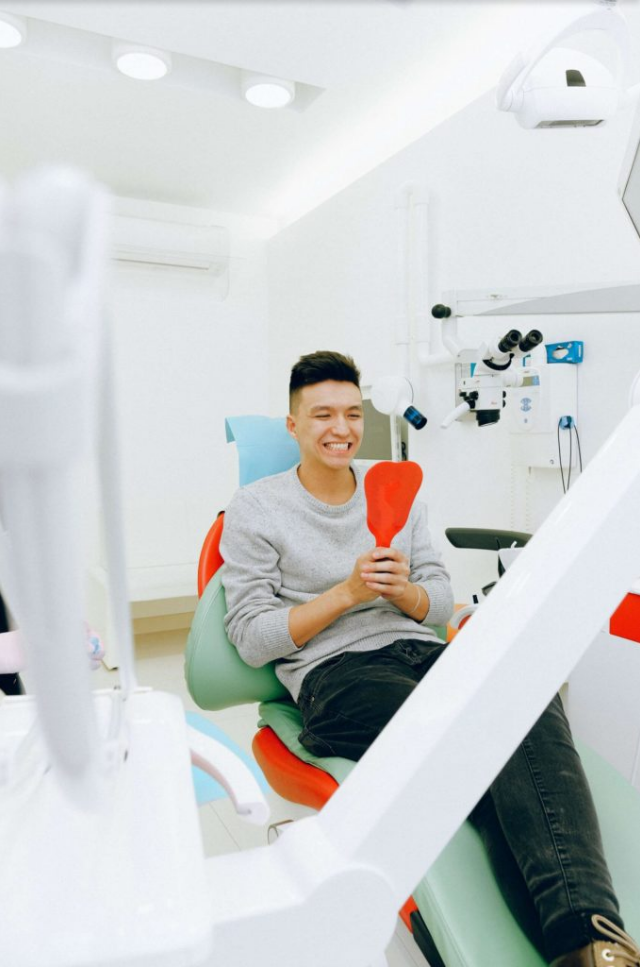Provide a one-word or brief phrase answer to the question:
What is the atmosphere of the dental office?

welcoming